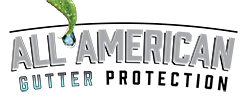What does the green element resemble?
Please respond to the question with a detailed and informative answer.

An artistic green element, resembling a leaf with a droplet, adds a touch of freshness and symbolizes the company's commitment to effective water management and environmental considerations.